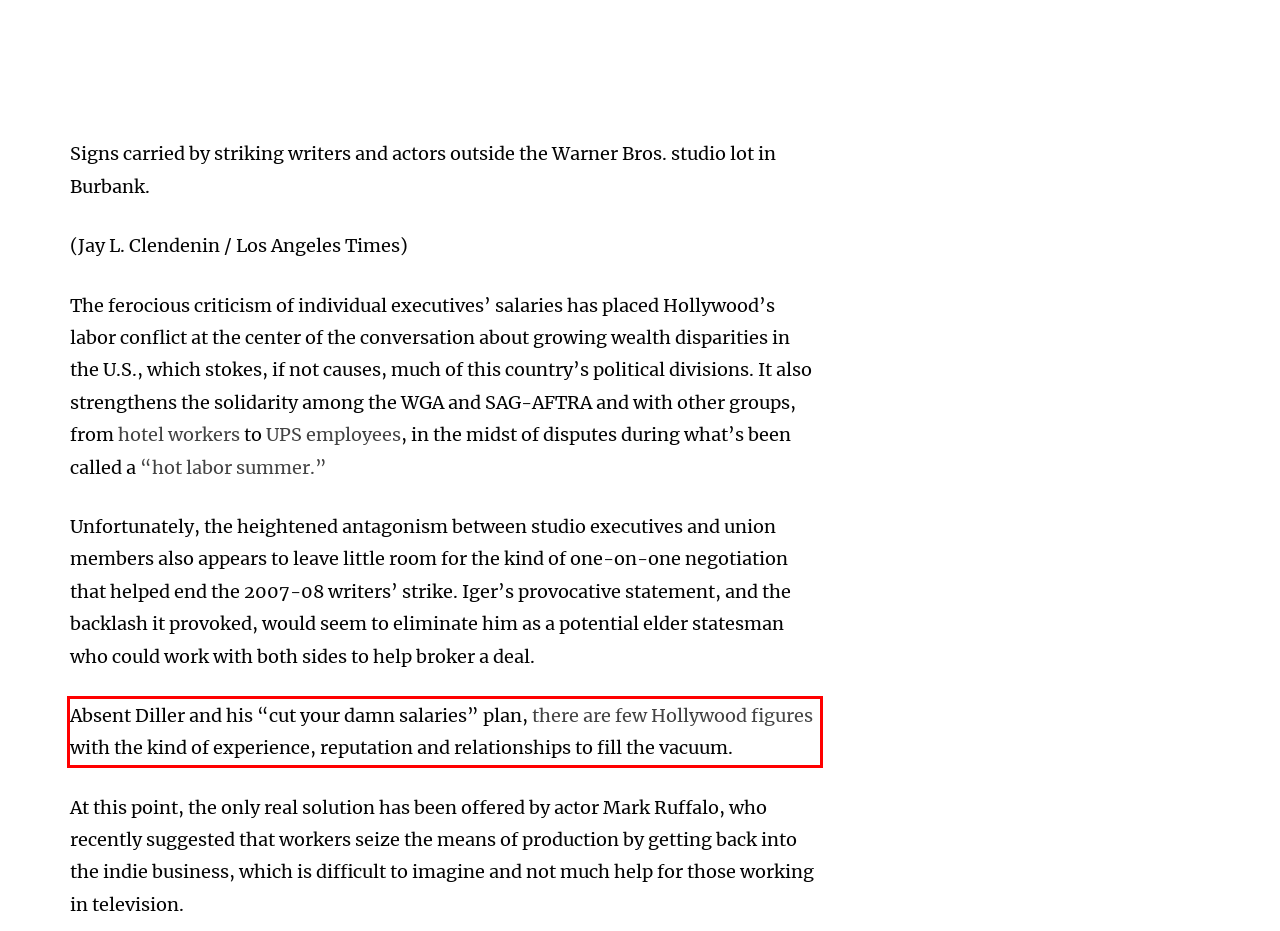Your task is to recognize and extract the text content from the UI element enclosed in the red bounding box on the webpage screenshot.

Absent Diller and his “cut your damn salaries” plan, there are few Hollywood figures with the kind of experience, reputation and relationships to fill the vacuum.